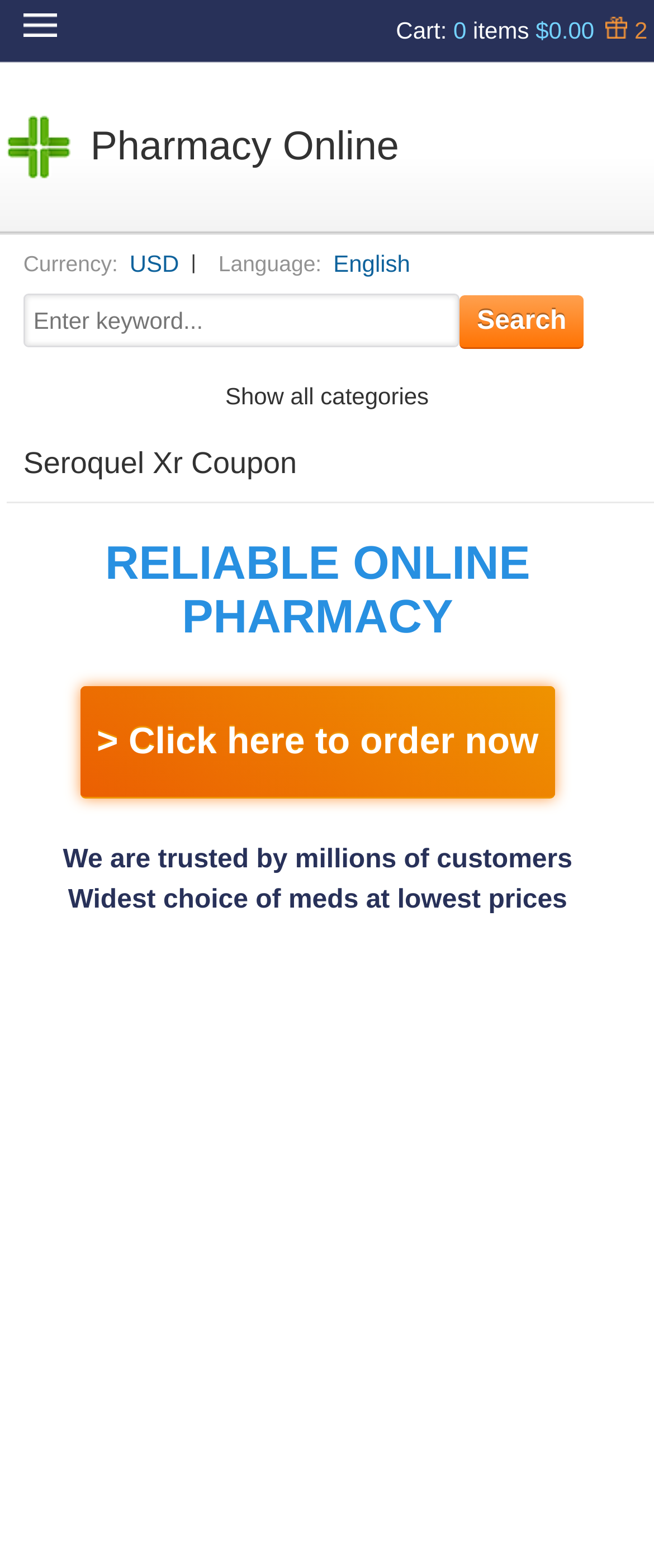Provide a thorough description of the webpage's content and layout.

This webpage appears to be an online pharmacy advertisement, specifically promoting Seroquel Xr. At the top right corner, there is a cart section displaying the number of items (0) and the total cost ($0.00). Next to it, there is a "Bonuses" section with a number (2) inside.

Below the top section, there is a table with a single row containing a cell with a link to "Pharmacy Online". On the left side, there are several sections with static text, including "Currency:" with the option "USD", "Language:" with the option "English", and a search bar with a "Search" button.

Further down, there is a section with a heading "Seroquel Xr Coupon" and a prominent heading "RELIABLE ONLINE PHARMACY" in a larger font size. Below this heading, there is a call-to-action text "> Click here to order now". The webpage also features two more headings, "We are trusted by millions of customers" and "Widest choice of meds at lowest prices", which are likely promotional slogans.

Overall, the webpage is focused on promoting Seroquel Xr and encouraging visitors to order from the online pharmacy.